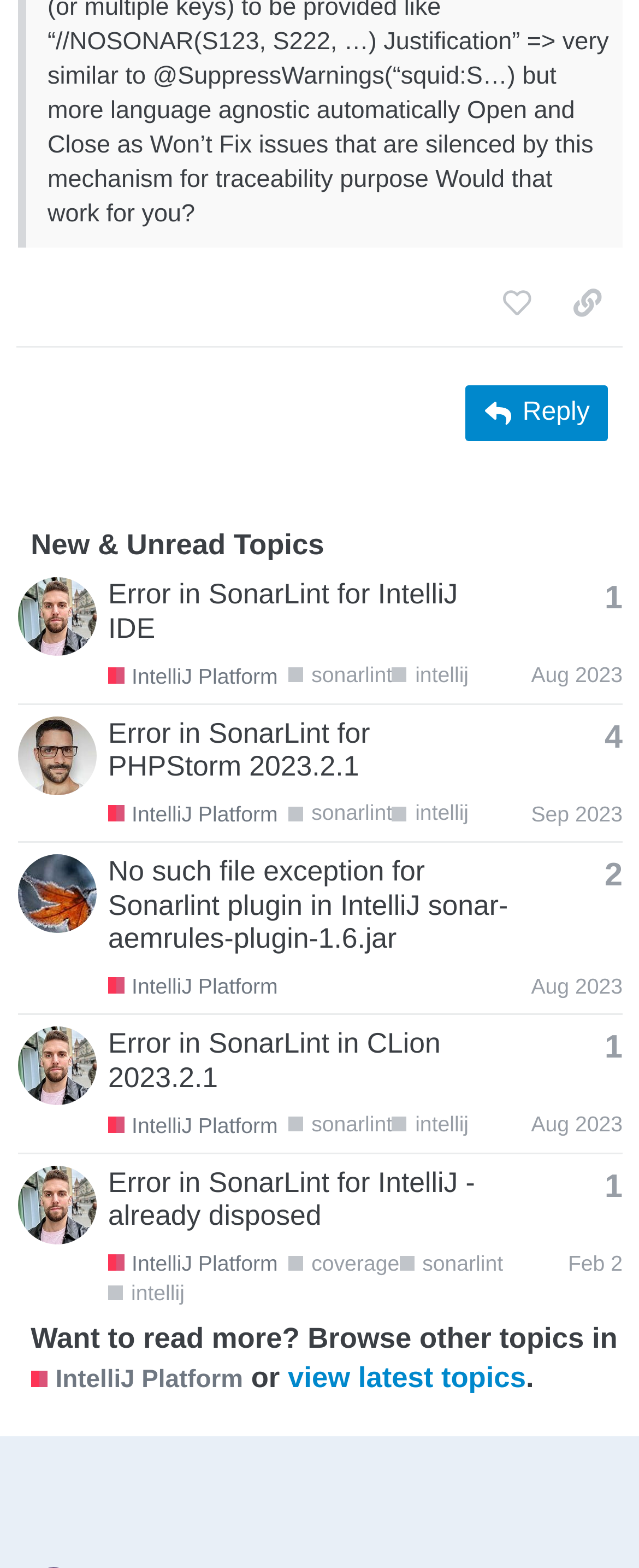Please examine the image and answer the question with a detailed explanation:
What is the name of the plugin mentioned in the topics?

I noticed that several heading elements and link elements mention 'SonarLint', which seems to be the name of a plugin related to the topics.